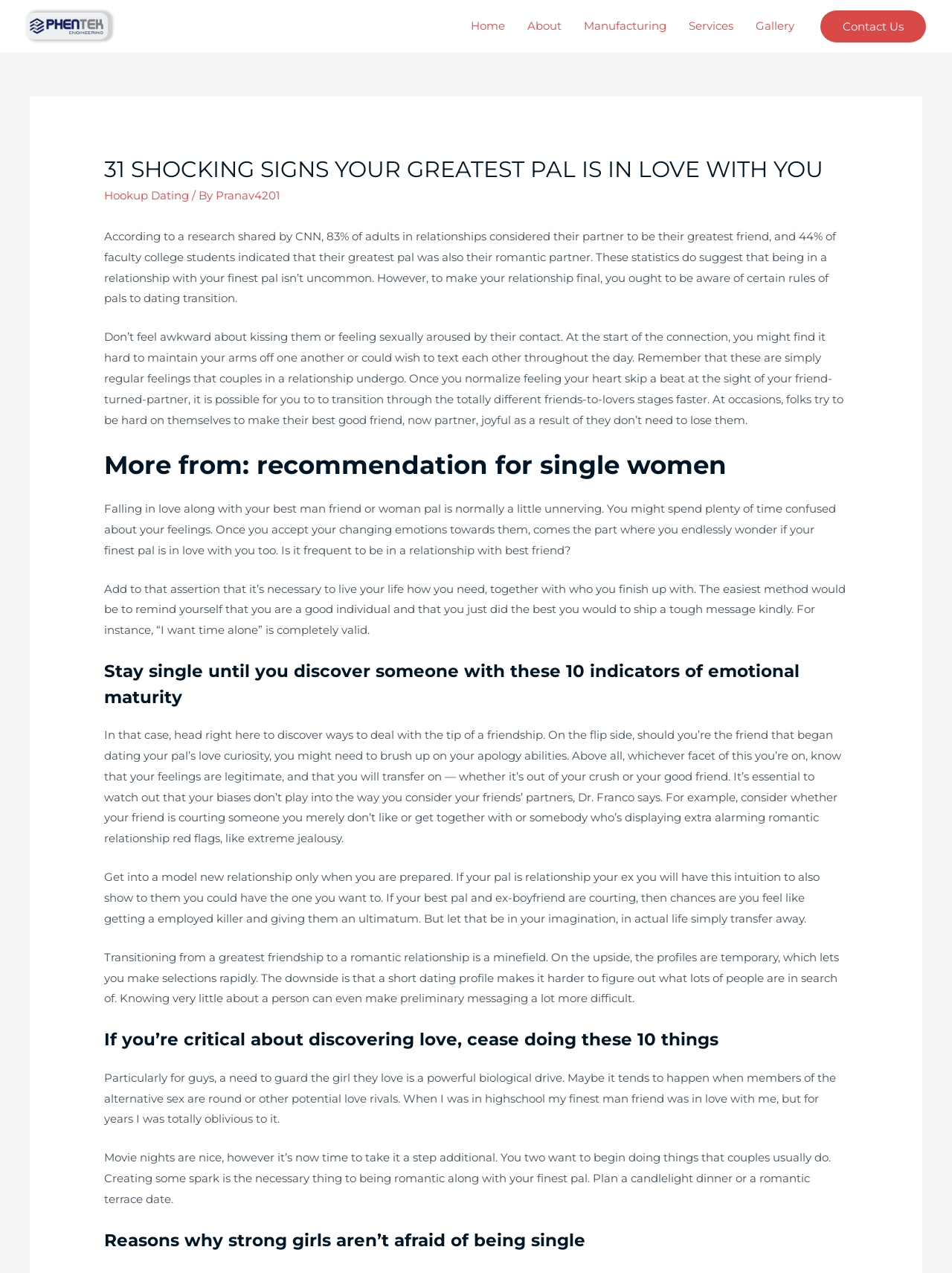Describe in detail what you see on the webpage.

The webpage is about relationships and dating, specifically focusing on signs that your best friend is in love with you. The title "31 Shocking Signs Your Greatest Pal Is In Love With You" is prominently displayed at the top of the page. Below the title, there is a navigation menu with links to "Home", "About", "Manufacturing", "Services", and "Gallery". 

On the top right corner, there is a link to "Contact Us". Below the navigation menu, there is a header section with a heading that repeats the title of the page. This section also contains links to "Hookup Dating" and "Pranav4201", as well as a brief description of the article.

The main content of the page is divided into several sections, each with a heading and a block of text. The sections discuss topics such as the statistics of adults in relationships considering their partner to be their greatest friend, the rules of transitioning from friends to dating, and signs that your best friend is in love with you. There are also sections that provide advice on how to navigate relationships, including how to deal with the end of a friendship and how to move on from a crush.

Throughout the page, there are several headings that break up the content into smaller sections, including "More from: advice for single women", "Stay single until you find someone with these 10 signs of emotional maturity", and "Reasons why strong girls aren’t afraid of being single". The page contains a total of 7 headings and 11 blocks of text, providing a comprehensive guide to relationships and dating.